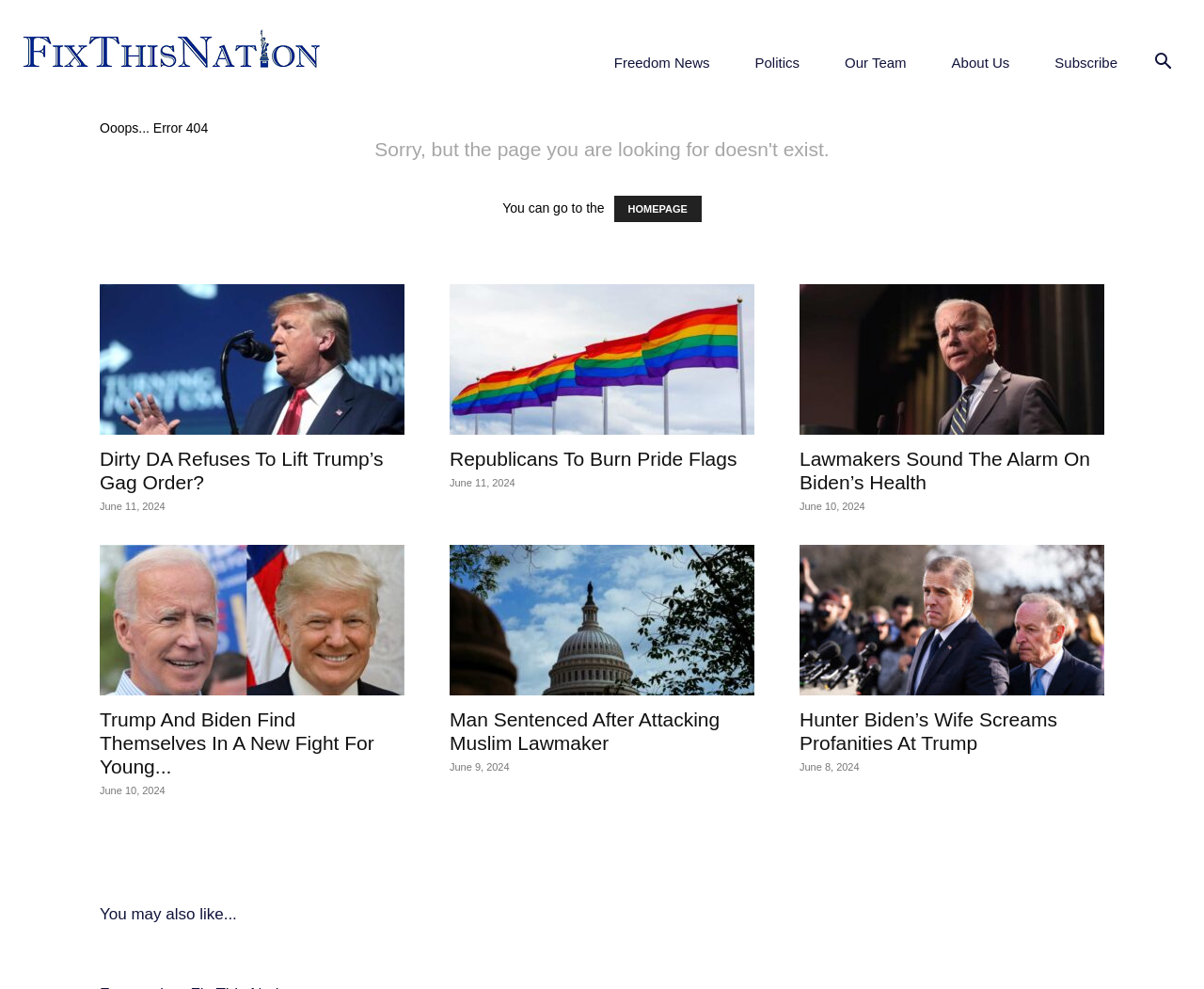Using the webpage screenshot and the element description title="Republicans To Burn Pride Flags", determine the bounding box coordinates. Specify the coordinates in the format (top-left x, top-left y, bottom-right x, bottom-right y) with values ranging from 0 to 1.

[0.373, 0.287, 0.627, 0.44]